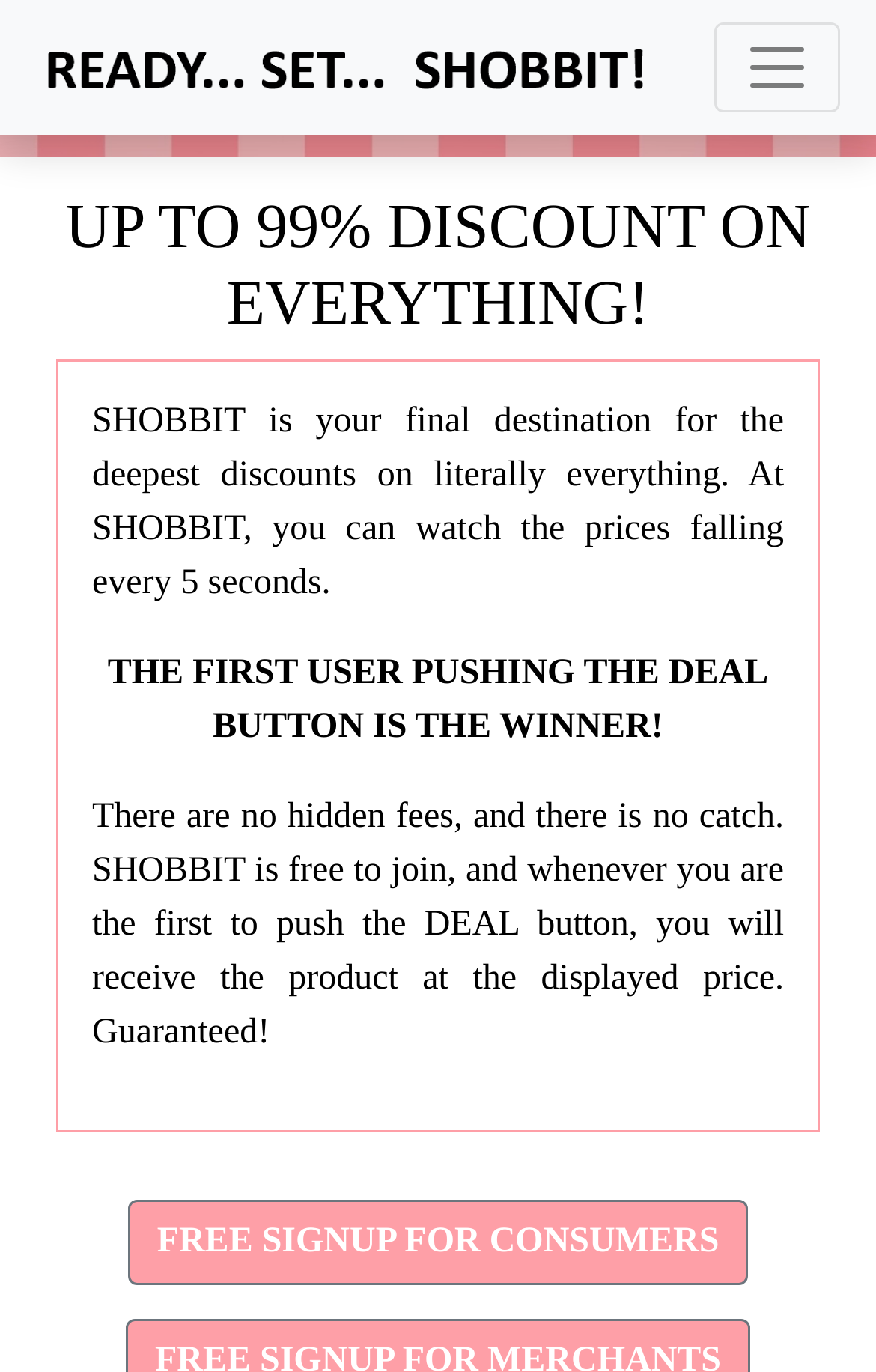Determine the bounding box of the UI component based on this description: "FREE SIGNUP FOR MERCHANTS". The bounding box coordinates should be four float values between 0 and 1, i.e., [left, top, right, bottom].

[0.144, 0.965, 0.856, 0.993]